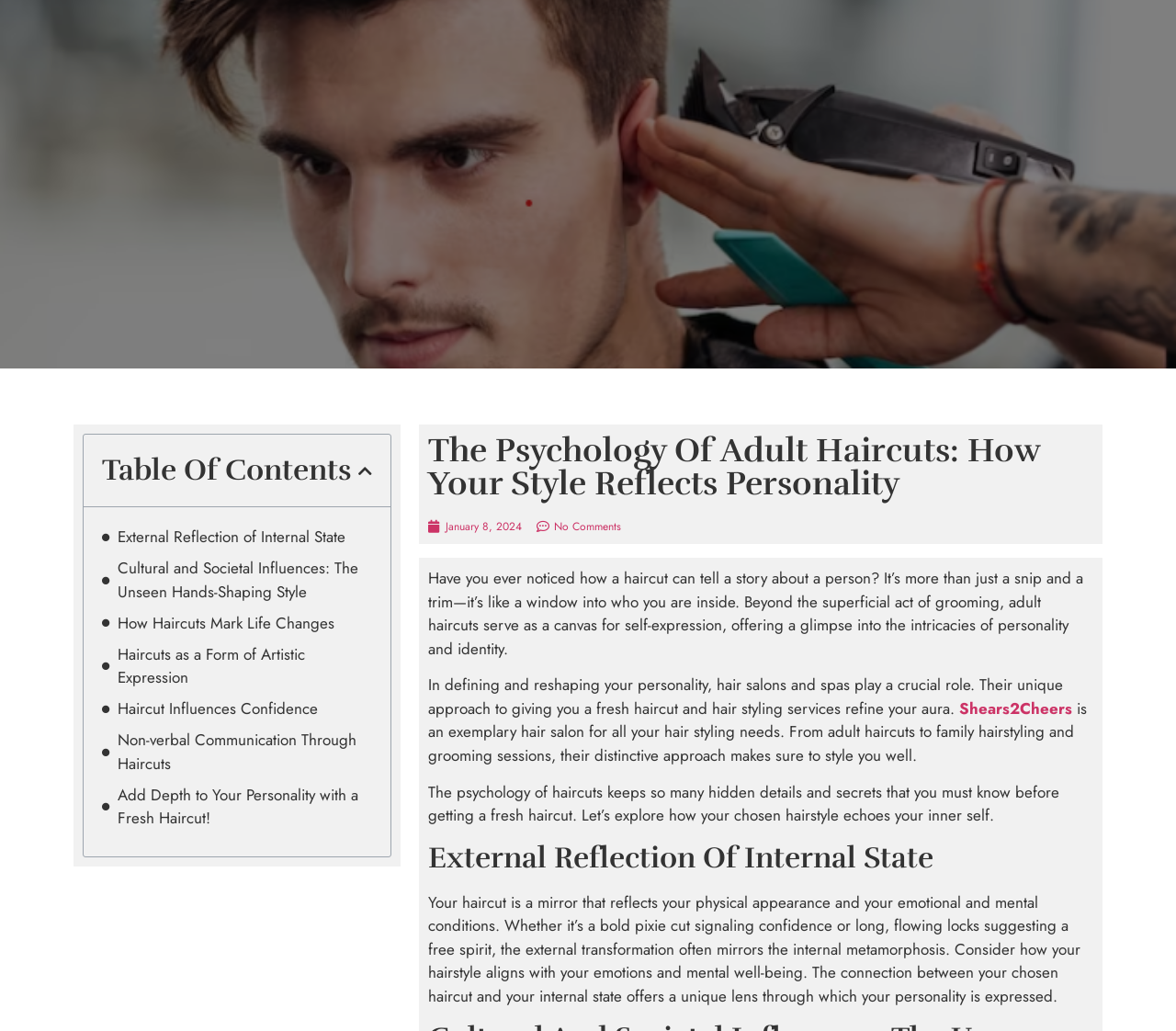Please locate the UI element described by "No Comments" and provide its bounding box coordinates.

[0.456, 0.503, 0.528, 0.519]